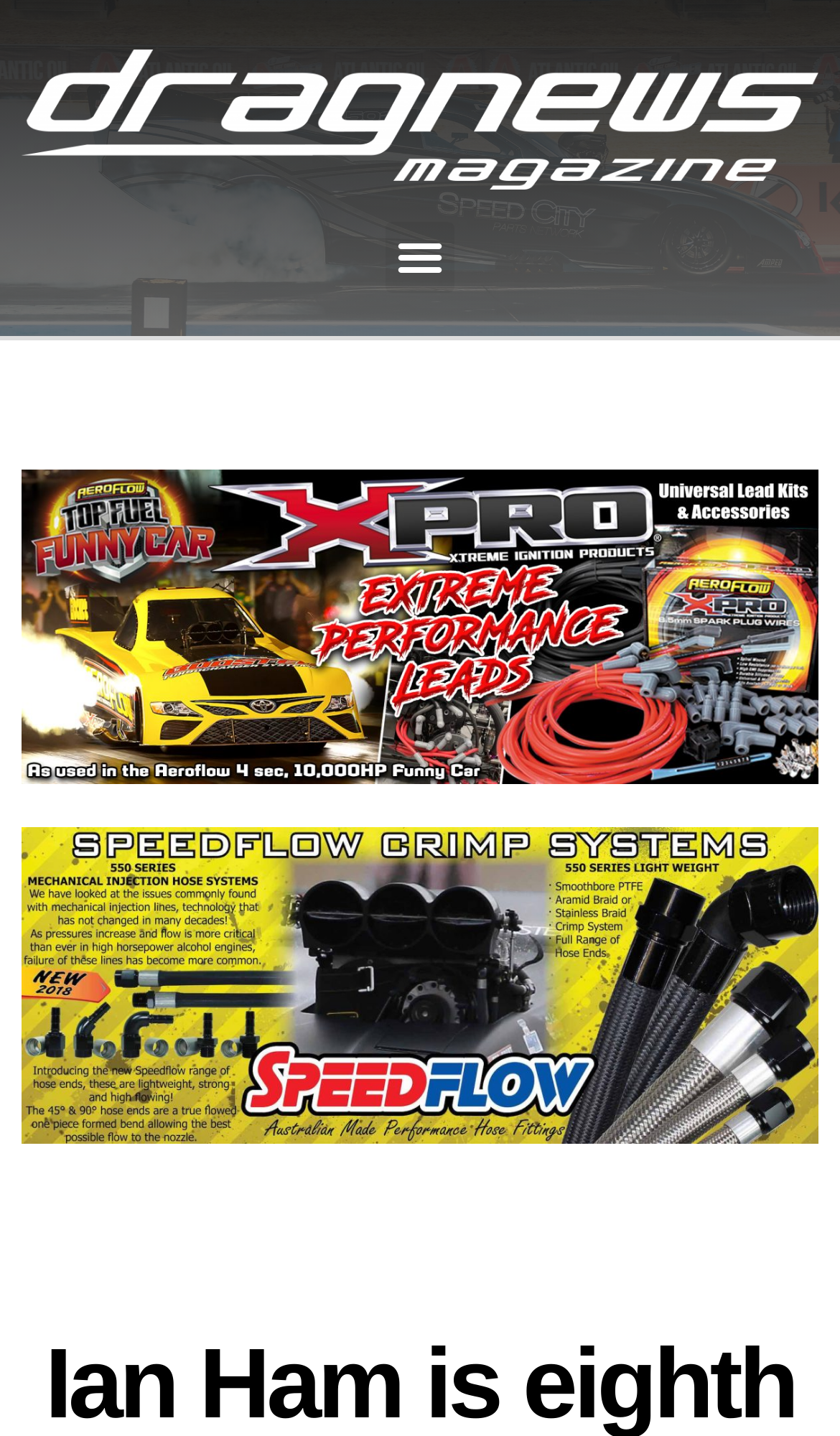Given the element description Menu, predict the bounding box coordinates for the UI element in the webpage screenshot. The format should be (top-left x, top-left y, bottom-right x, bottom-right y), and the values should be between 0 and 1.

[0.458, 0.154, 0.542, 0.204]